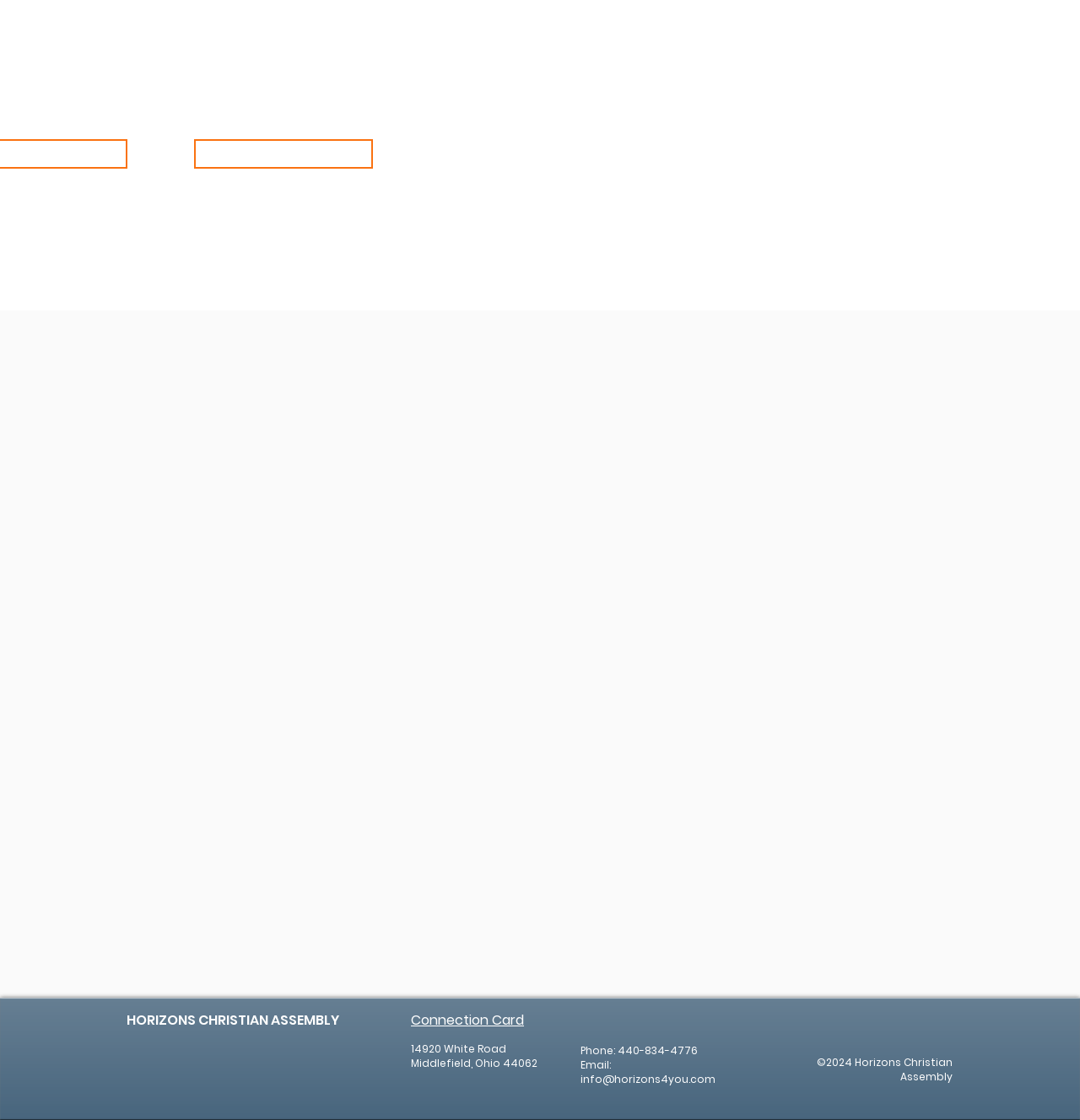Identify the bounding box of the UI component described as: "Connection Card".

[0.38, 0.904, 0.485, 0.917]